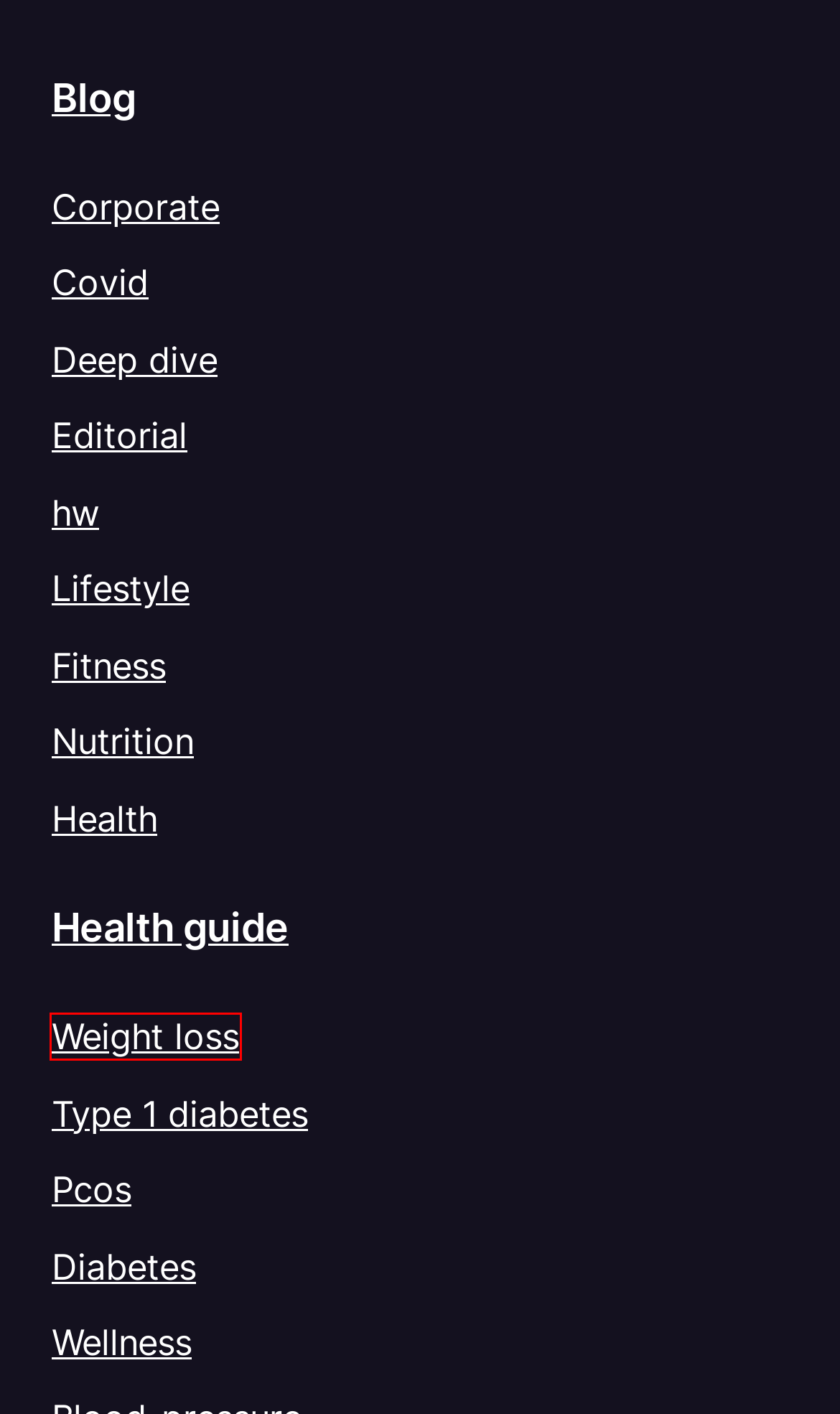You are given a screenshot of a webpage with a red rectangle bounding box. Choose the best webpage description that matches the new webpage after clicking the element in the bounding box. Here are the candidates:
A. Deep dive Archives - Phable Care
B. Lifestyle Archives - Phable Care
C. hw Archives - Phable Care
D. Corporate Archives - Phable Care
E. Wellness Archives - Phable Care
F. Type 1 diabetes Archives - Phable Care
G. Fitness Archives - Phable Care
H. Weight loss Archives - Phable Care

H